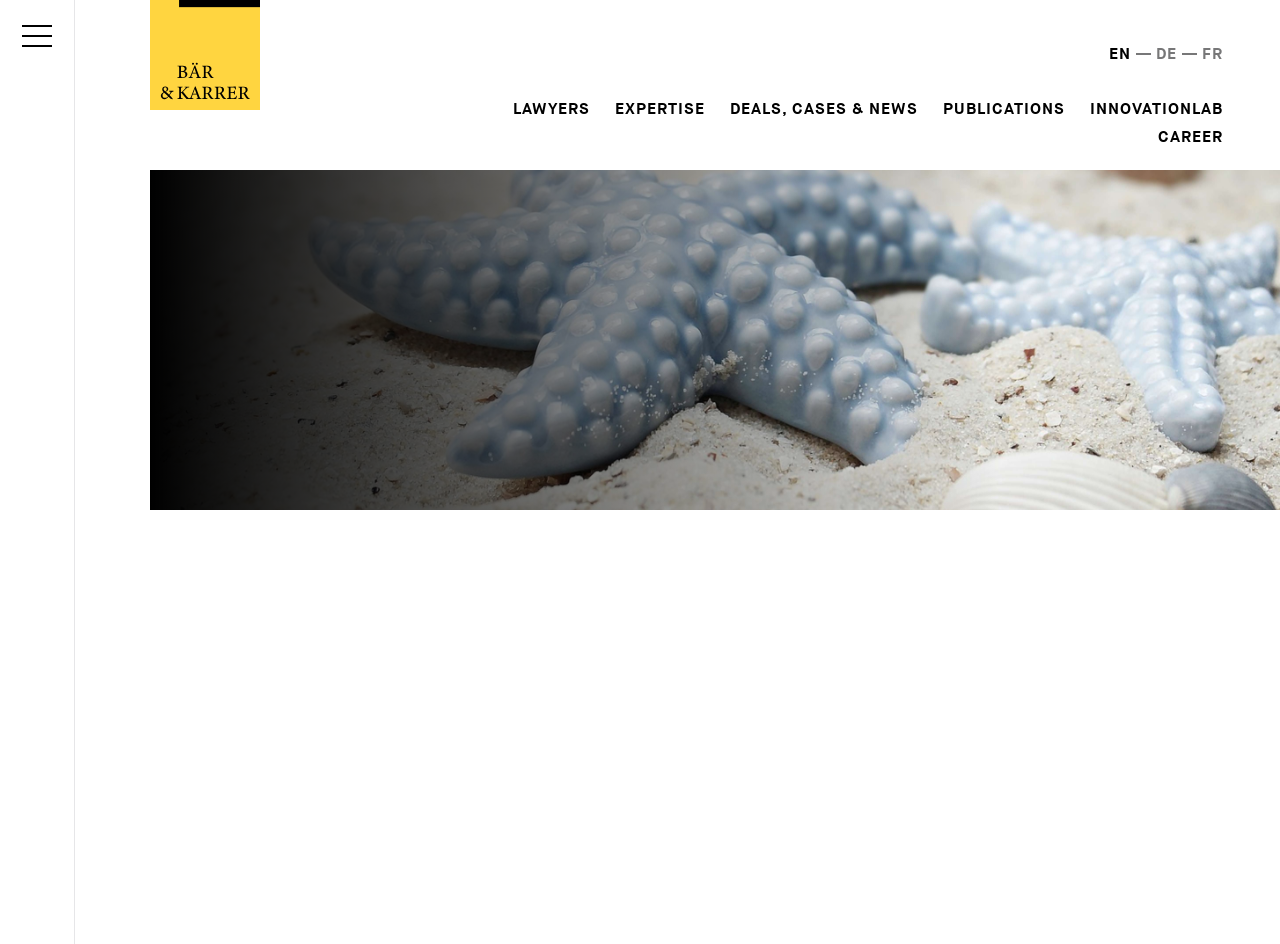Please specify the bounding box coordinates of the region to click in order to perform the following instruction: "Switch to English language".

[0.866, 0.048, 0.883, 0.069]